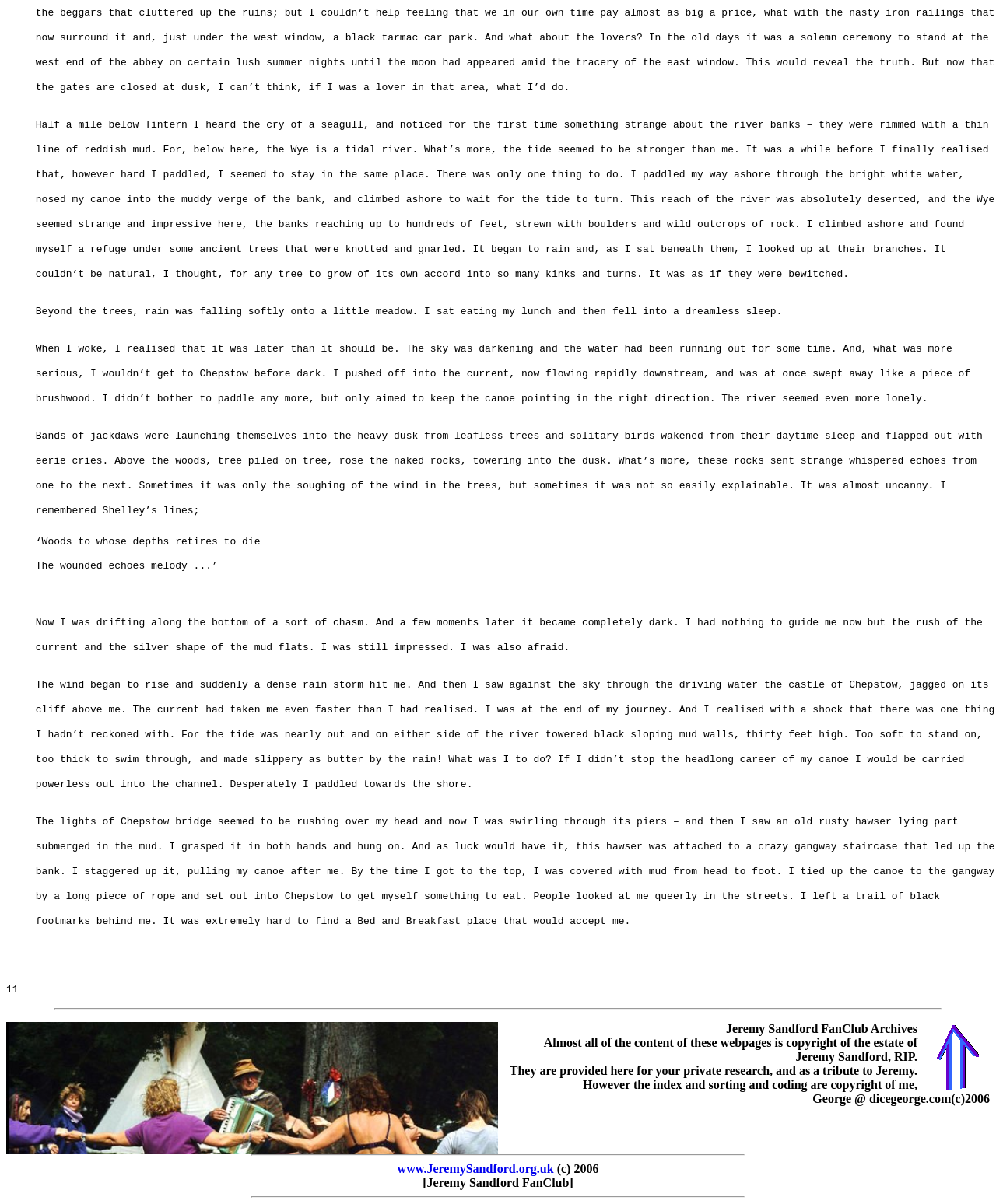What is the location of the castle mentioned in the text?
Kindly answer the question with as much detail as you can.

The text mentions that the author sees the castle of Chepstow against the sky through the driving water, indicating that the castle is located in Chepstow.